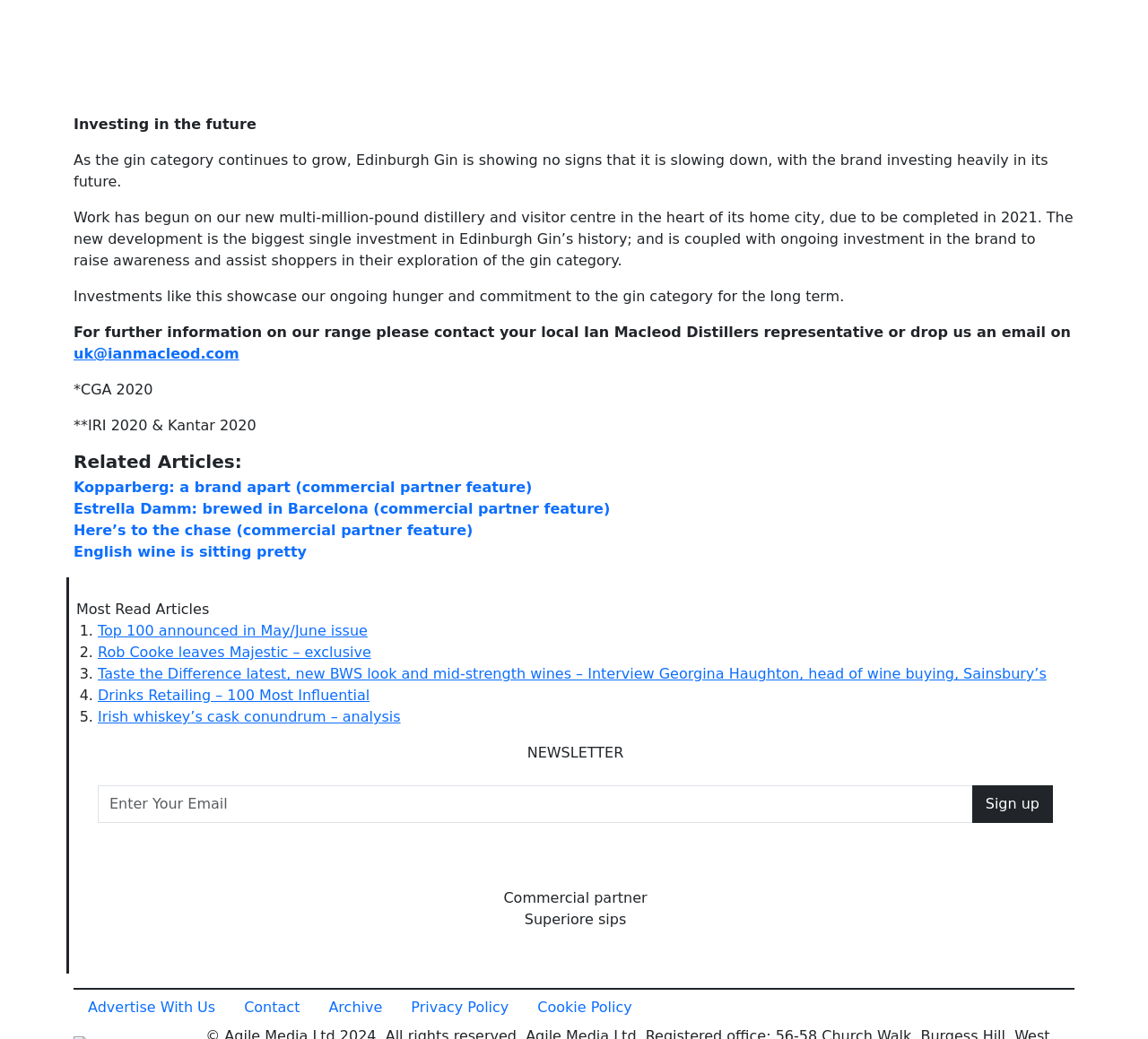Please specify the bounding box coordinates of the clickable section necessary to execute the following command: "Sign up for the newsletter".

[0.847, 0.756, 0.917, 0.792]